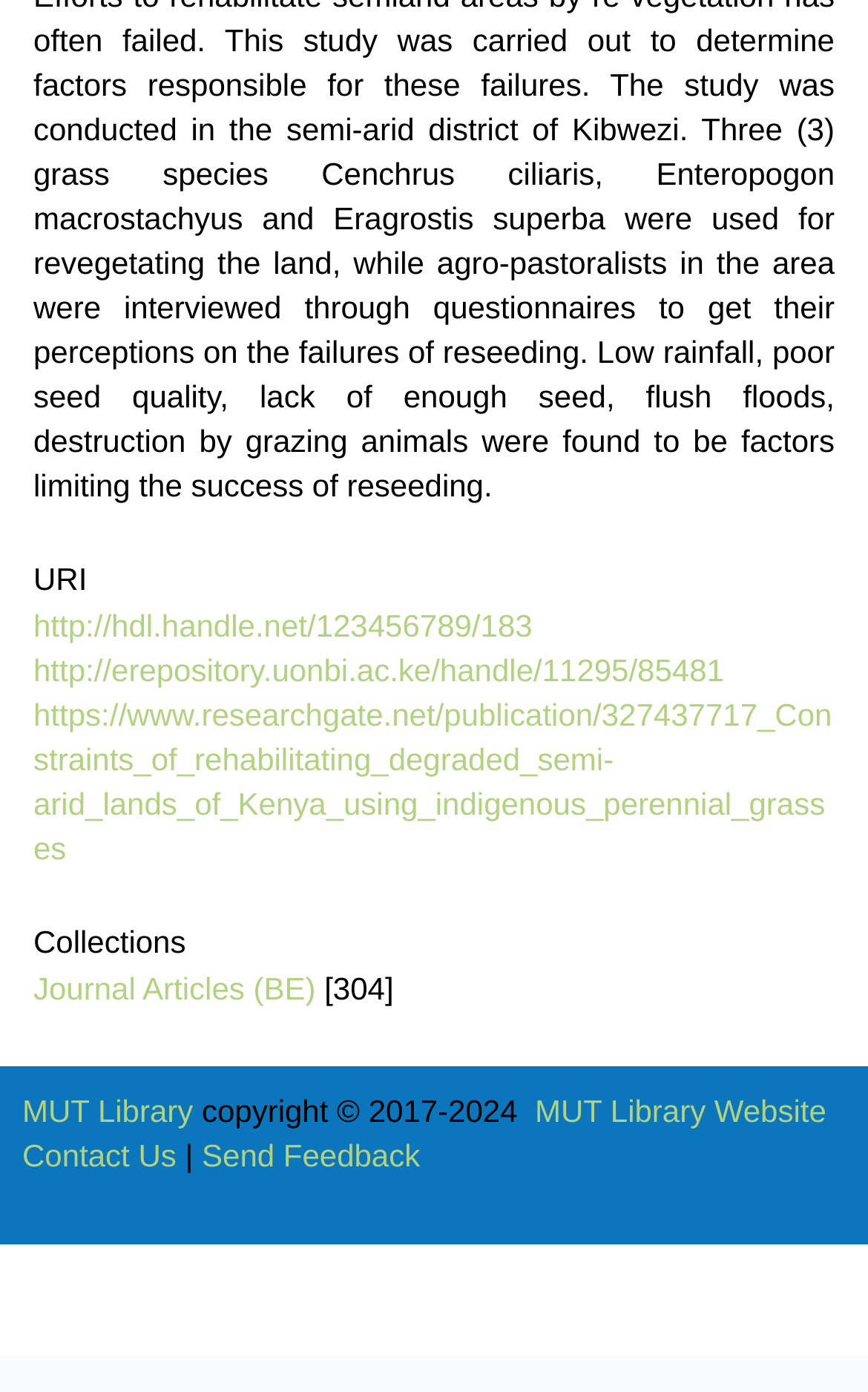Locate the bounding box for the described UI element: "MUT Library". Ensure the coordinates are four float numbers between 0 and 1, formatted as [left, top, right, bottom].

[0.026, 0.786, 0.222, 0.811]